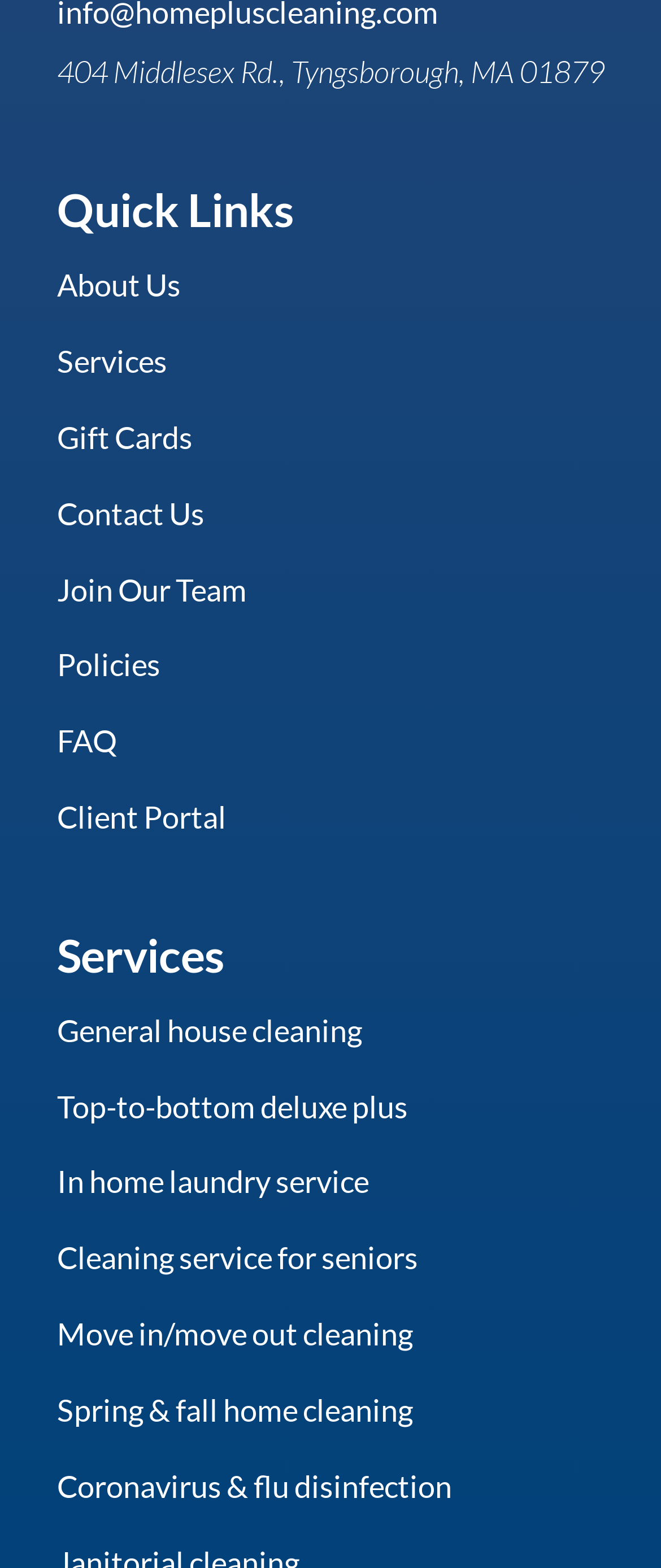Given the element description FAQ, predict the bounding box coordinates for the UI element in the webpage screenshot. The format should be (top-left x, top-left y, bottom-right x, bottom-right y), and the values should be between 0 and 1.

[0.086, 0.461, 0.176, 0.484]